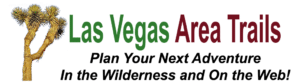What is the symbol of the desert landscape in the banner?
Please analyze the image and answer the question with as much detail as possible.

The graphic of a Joshua tree is used to symbolize the unique desert landscape of the Las Vegas region, which is a distinctive feature of the area and helps to create a sense of place and environment.